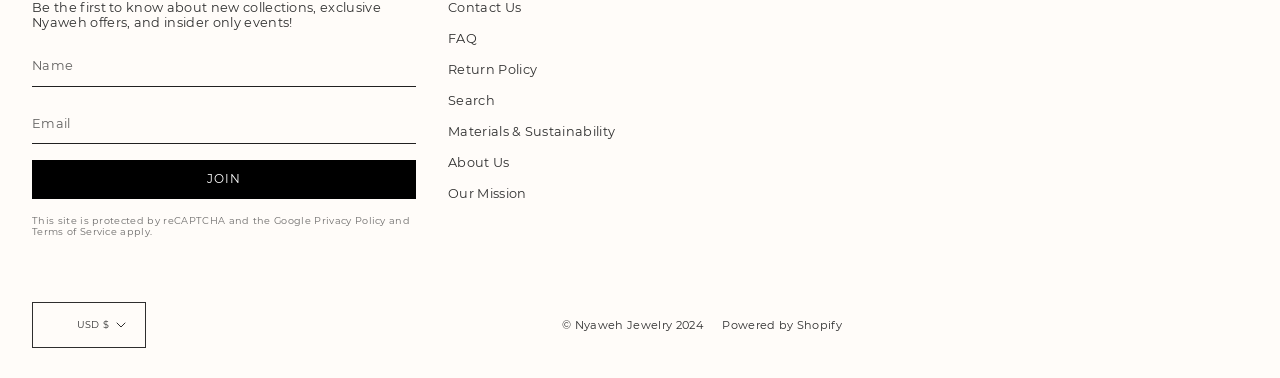Examine the image carefully and respond to the question with a detailed answer: 
What is the platform that powers the website?

The text 'Powered by Shopify' at the bottom of the webpage indicates that the website is built and hosted on the Shopify e-commerce platform.